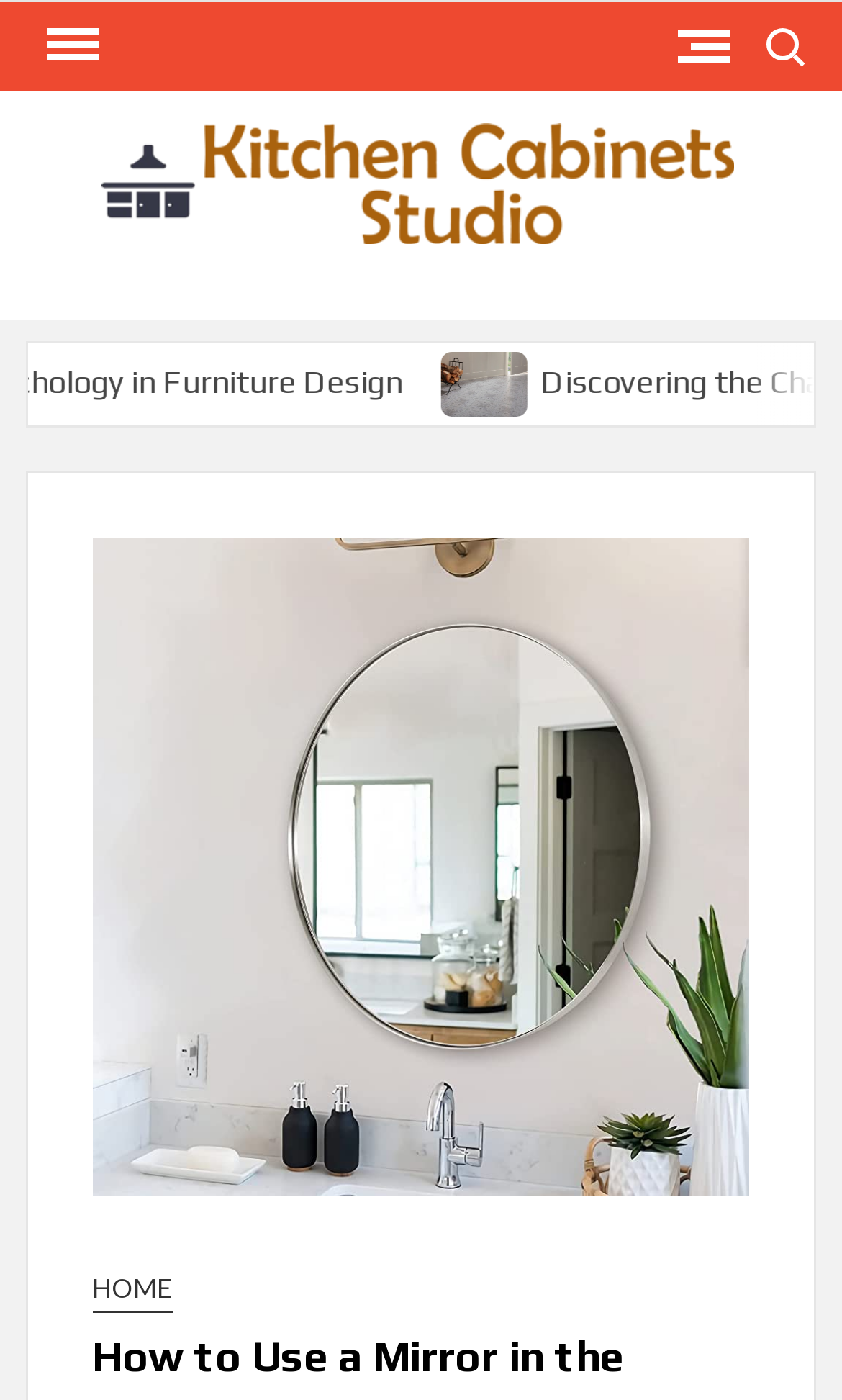What is the name of the studio mentioned?
Using the information from the image, give a concise answer in one word or a short phrase.

Kitchen Cabinets Studio